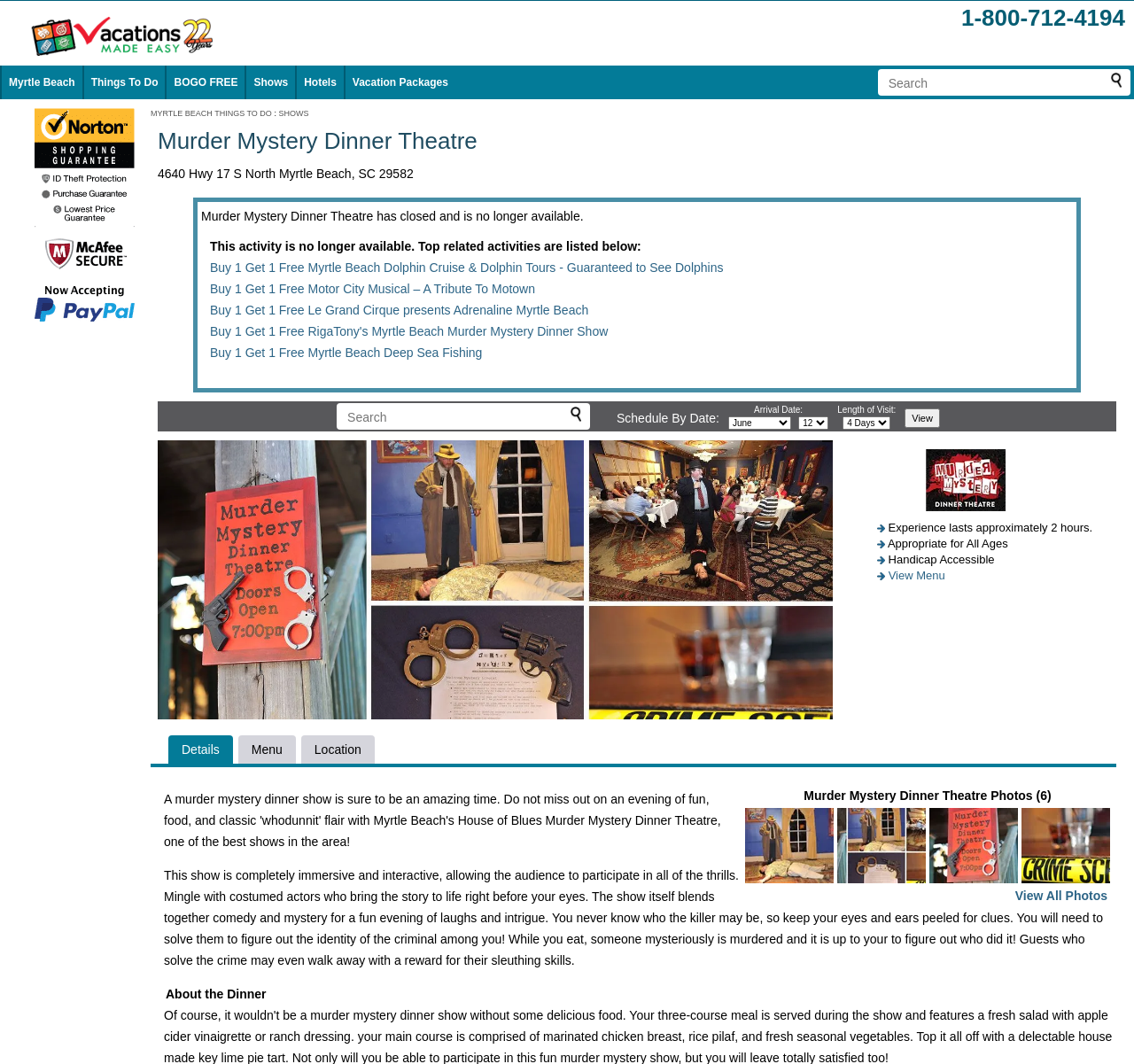What is the name of the dinner theatre?
Examine the image and provide an in-depth answer to the question.

The name of the dinner theatre can be found in the heading element with the text 'Murder Mystery Dinner Theatre' at the top of the webpage.